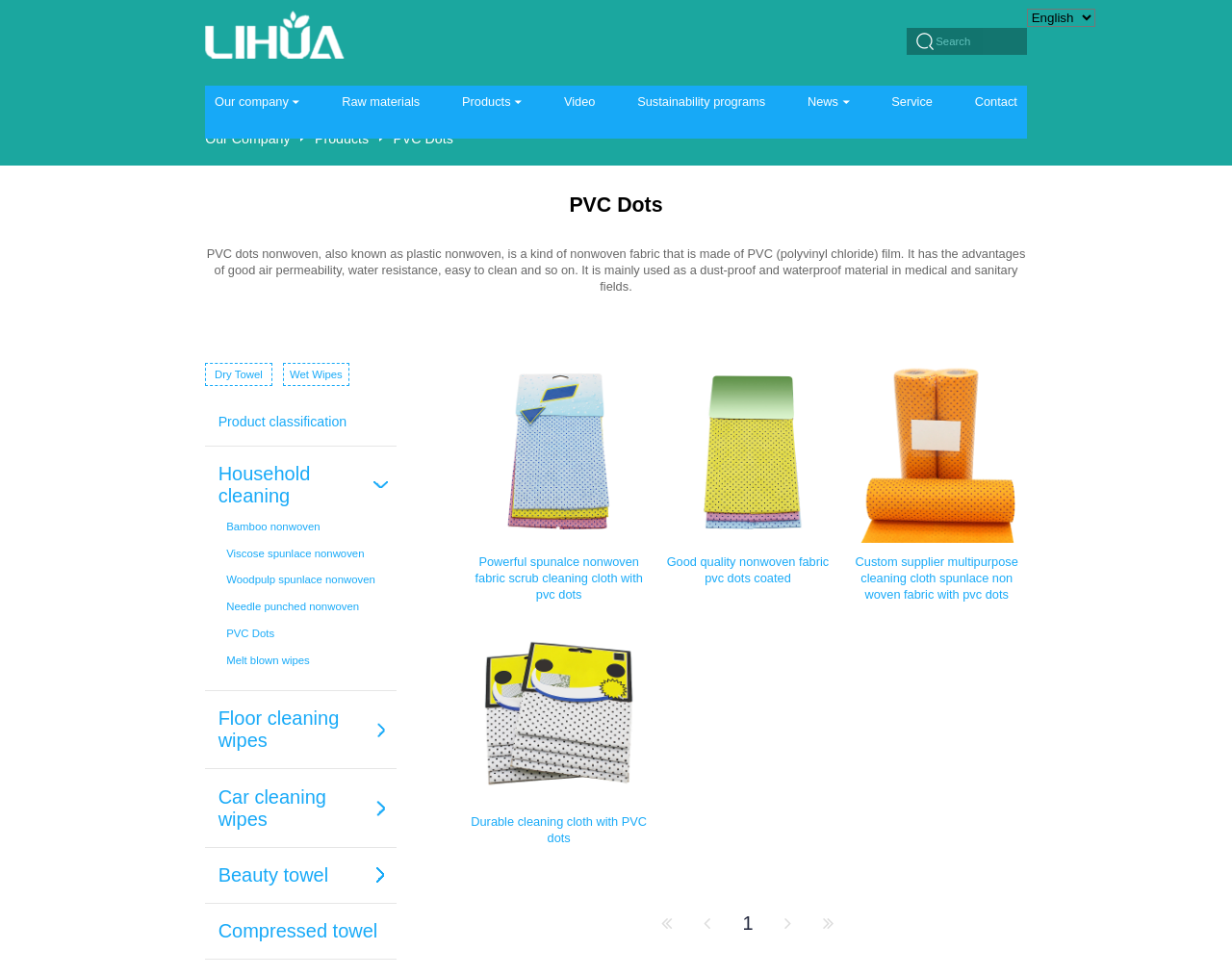What is the main material of the product?
Please give a detailed and elaborate answer to the question based on the image.

According to the webpage, the product is made of PVC film and non-woven fabric, which gives it the advantages of waterproof, breathable, soft, moisture absorption and so on.